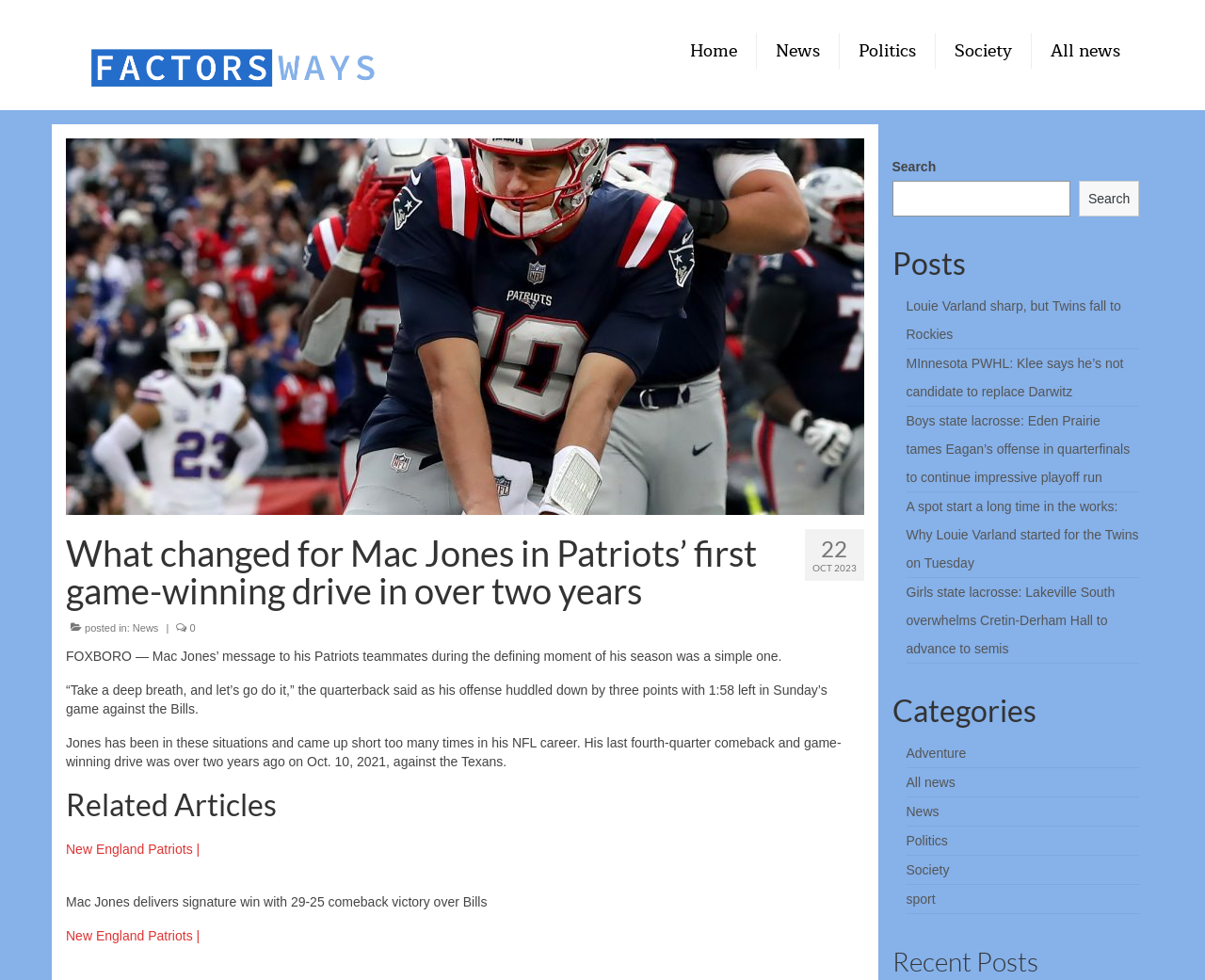What is the team mentioned in the article?
Please use the visual content to give a single word or phrase answer.

Patriots